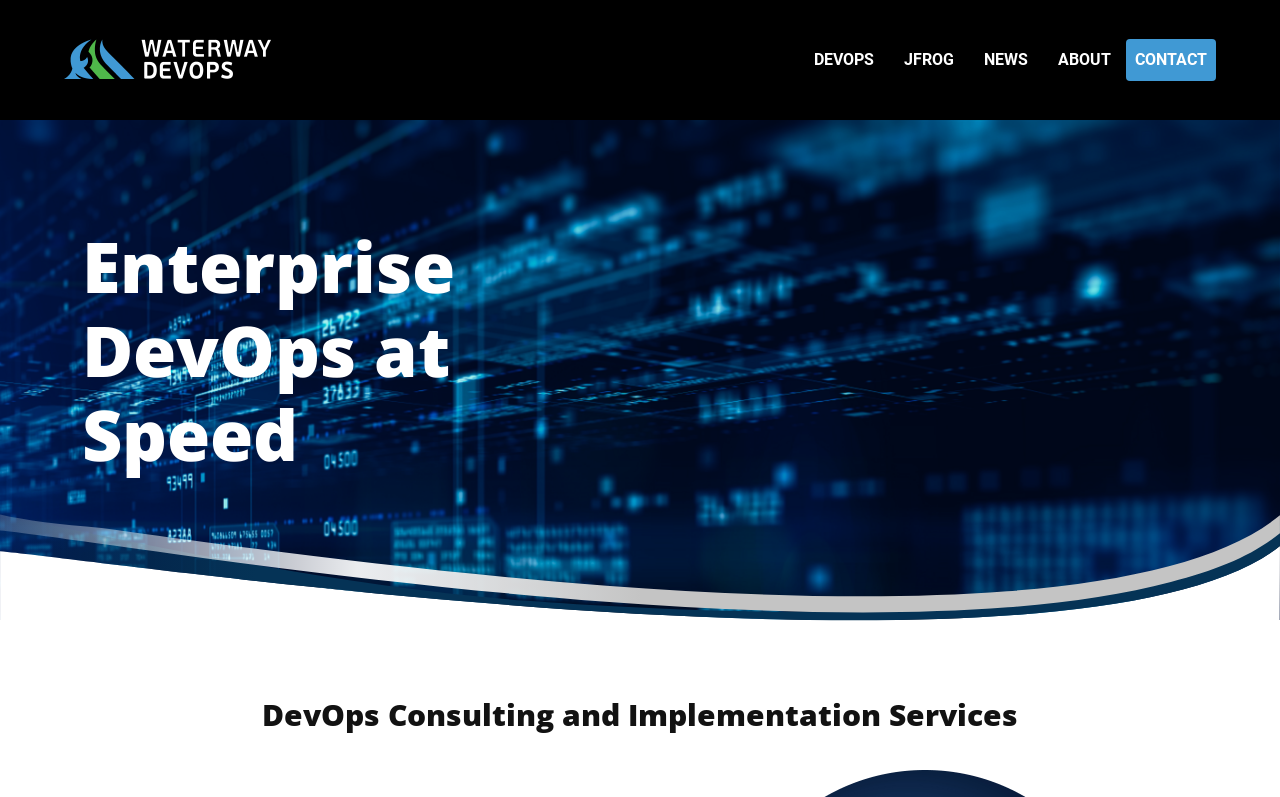Determine the primary headline of the webpage.

Enterprise DevOps at Speed